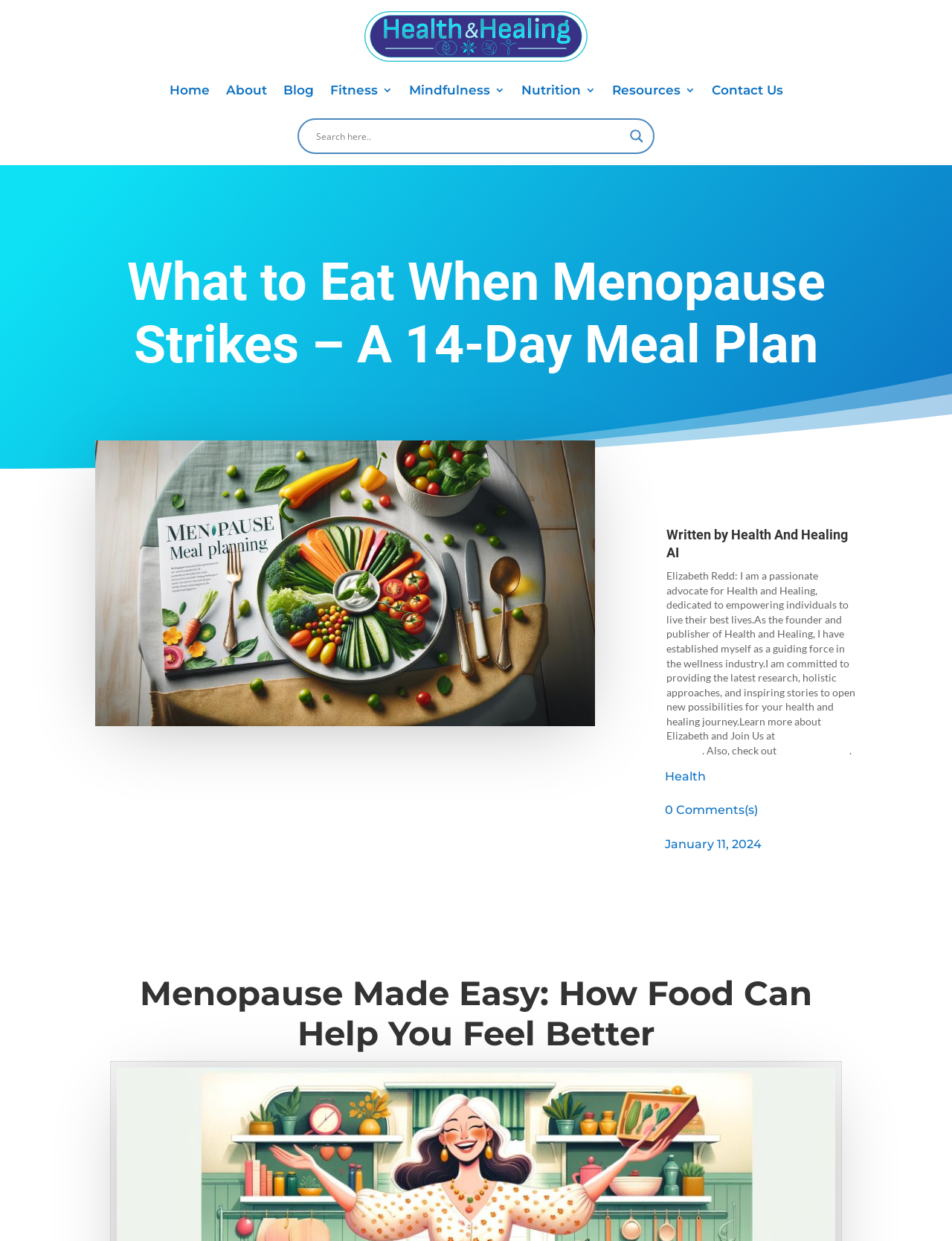Can you look at the image and give a comprehensive answer to the question:
What is the author of the article?

I found the author's name by looking at the text below the main heading, which says 'Written by Health And Healing AI'. Then, I found the author's bio, which starts with 'Elizabeth Redd: I am a passionate advocate for Health and Healing...'. Therefore, the author of the article is Elizabeth Redd.